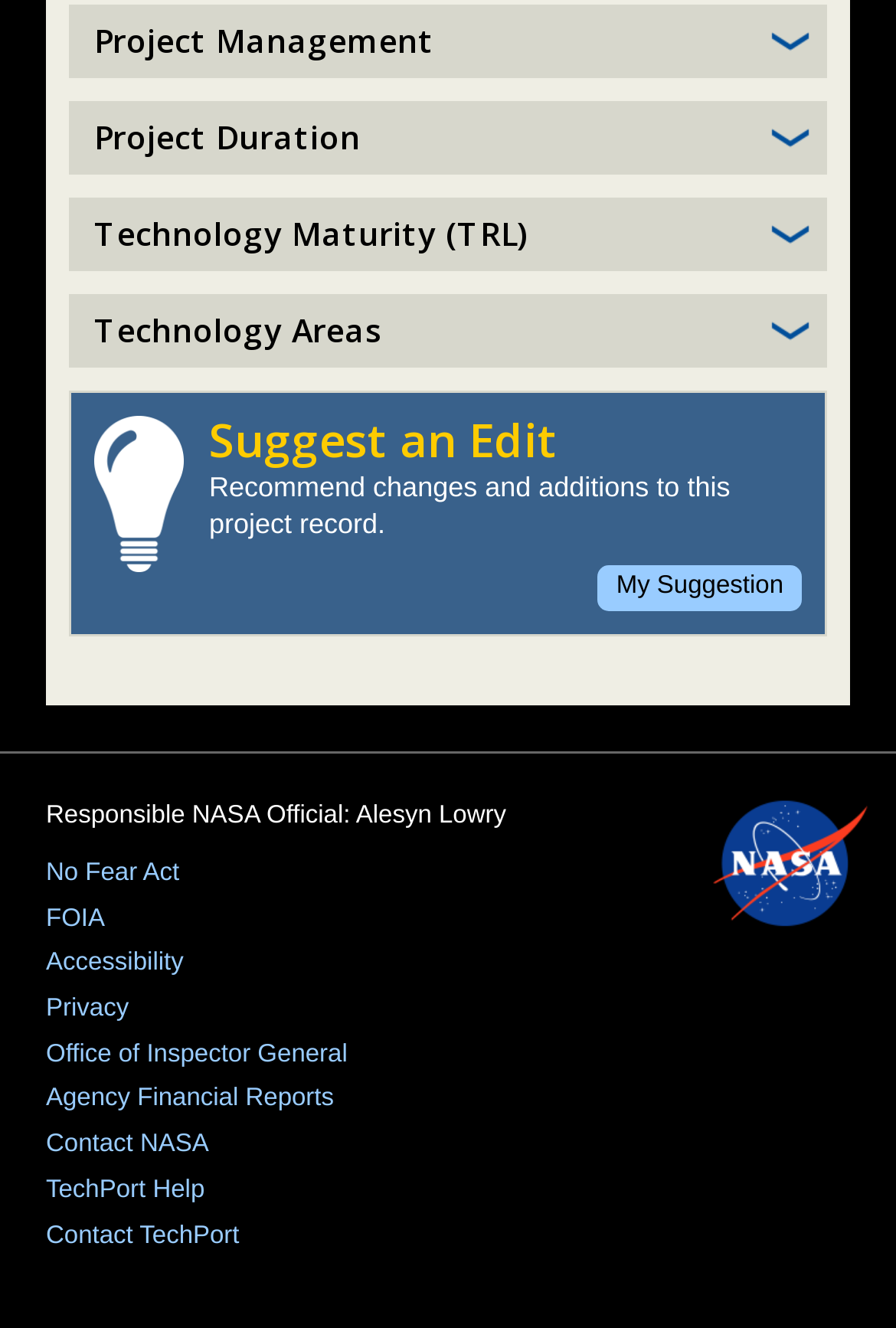How many 'Show' links are there on the webpage?
From the screenshot, supply a one-word or short-phrase answer.

4